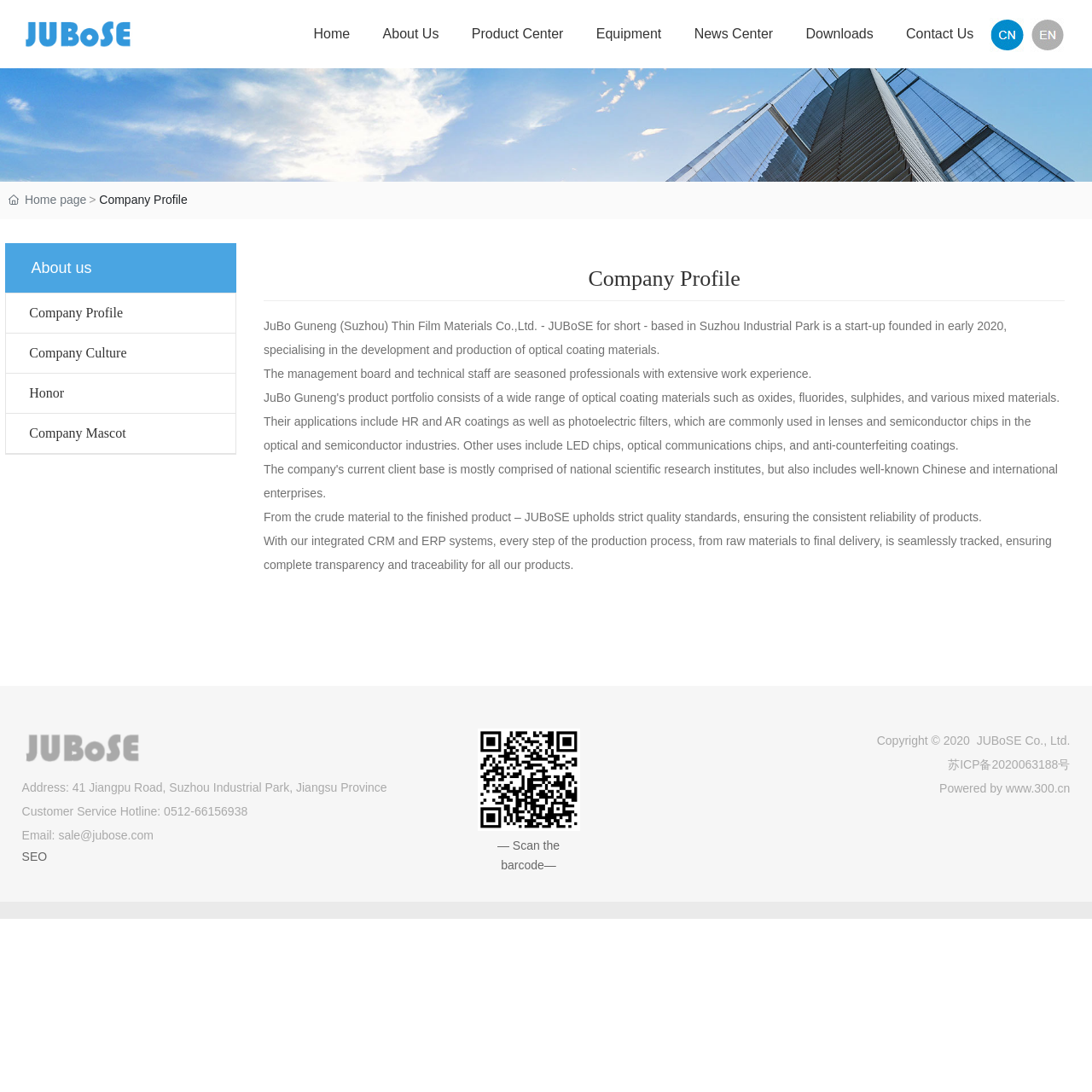Pinpoint the bounding box coordinates of the element to be clicked to execute the instruction: "Call the Customer Service Hotline".

[0.15, 0.737, 0.227, 0.75]